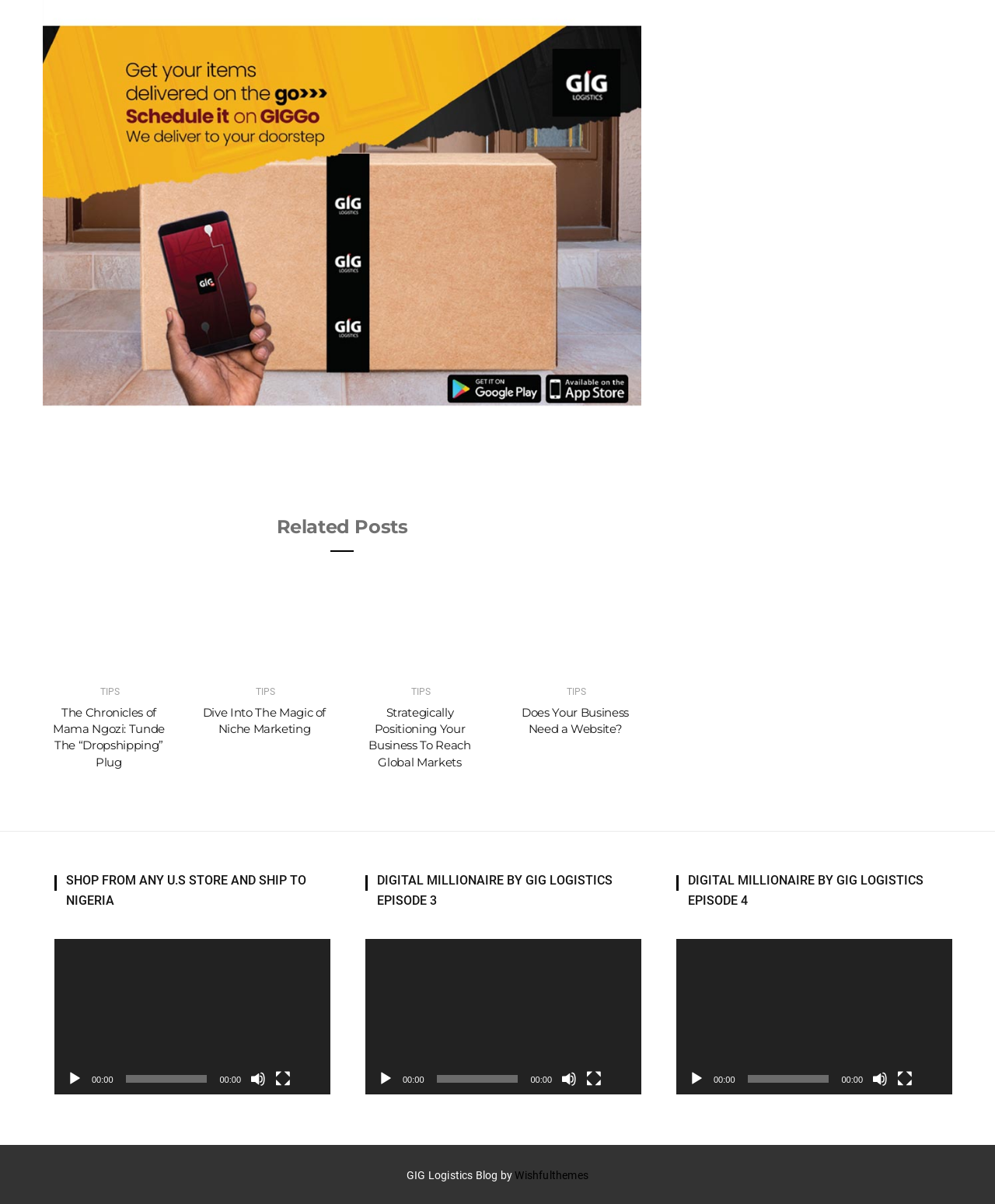Respond to the question below with a single word or phrase:
What is the name of the company mentioned in the video headings?

GIG Logistics